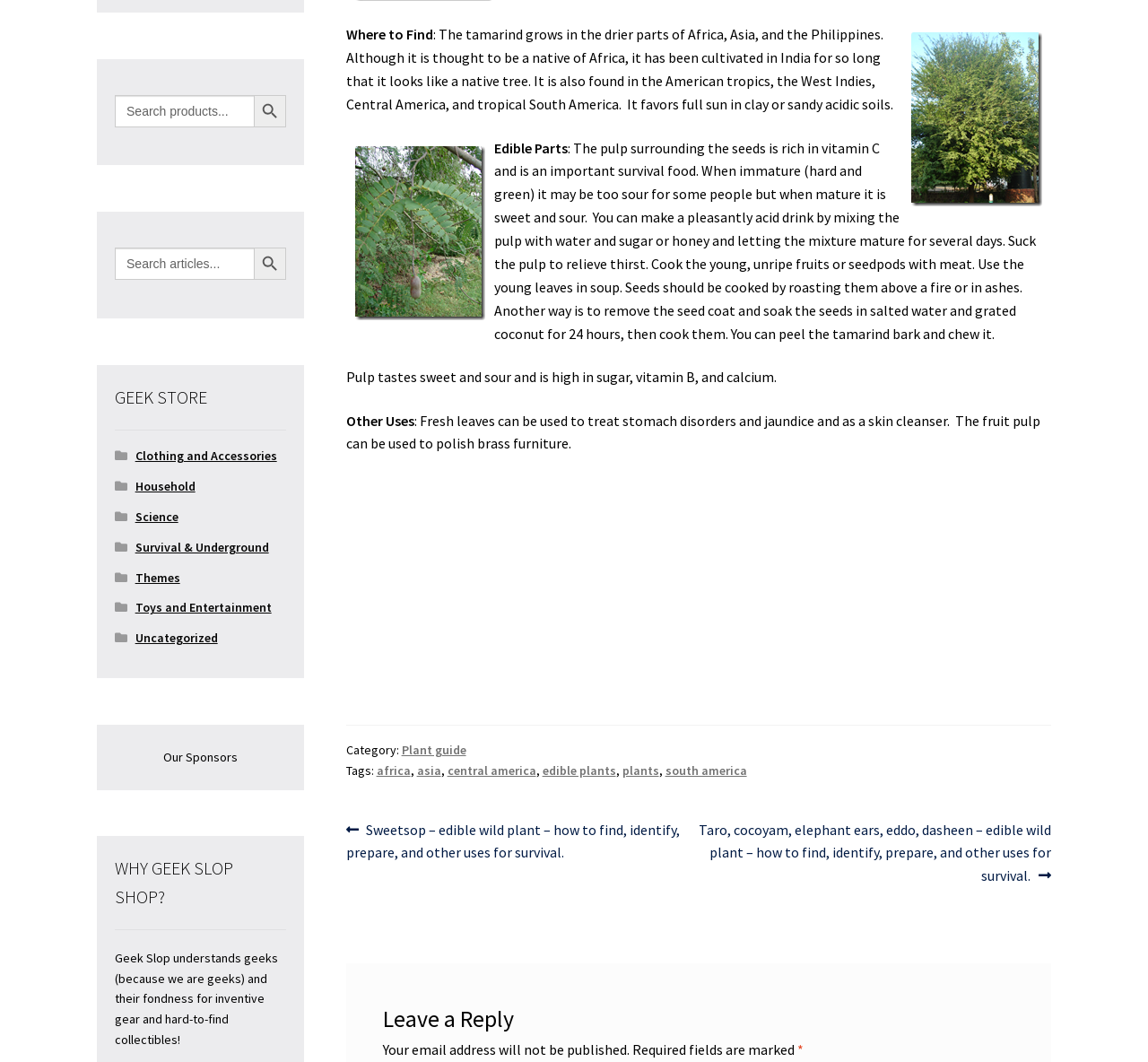Determine the bounding box coordinates for the area you should click to complete the following instruction: "Click on the 'Plant guide' category".

[0.35, 0.699, 0.406, 0.714]